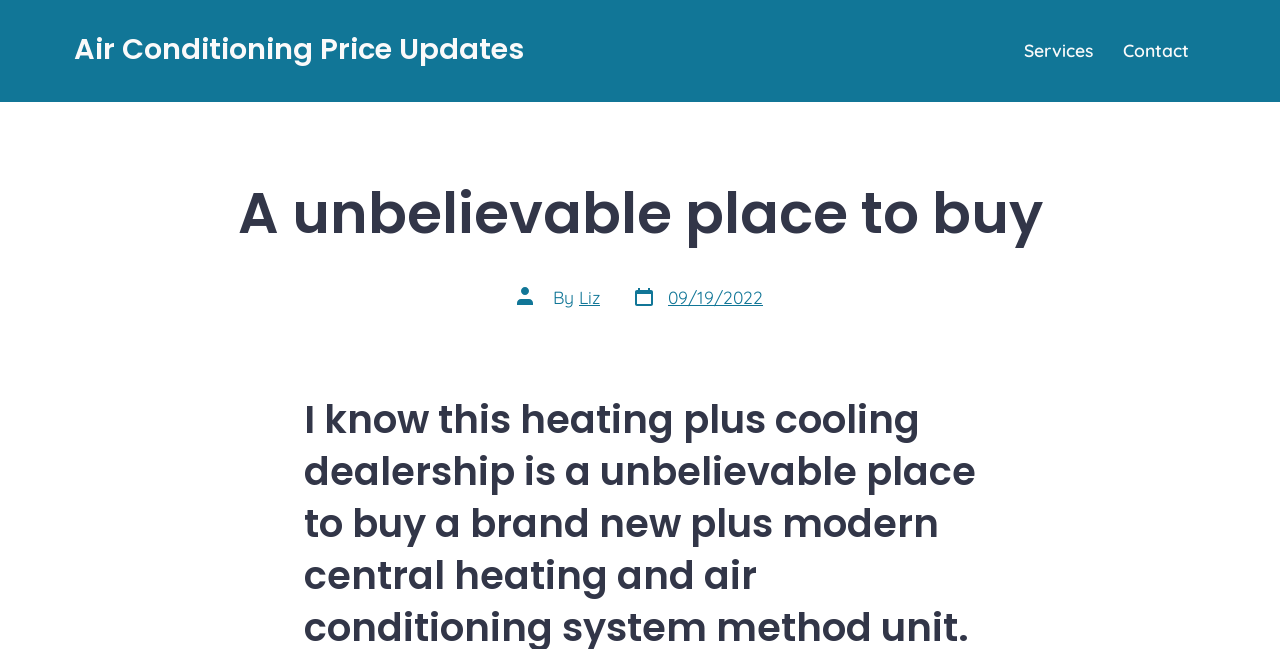How many links are present in the navigation section?
Carefully analyze the image and provide a detailed answer to the question.

I examined the webpage's navigation section and found two links: 'Services' and 'Contact'. Therefore, there are two links present in the navigation section.